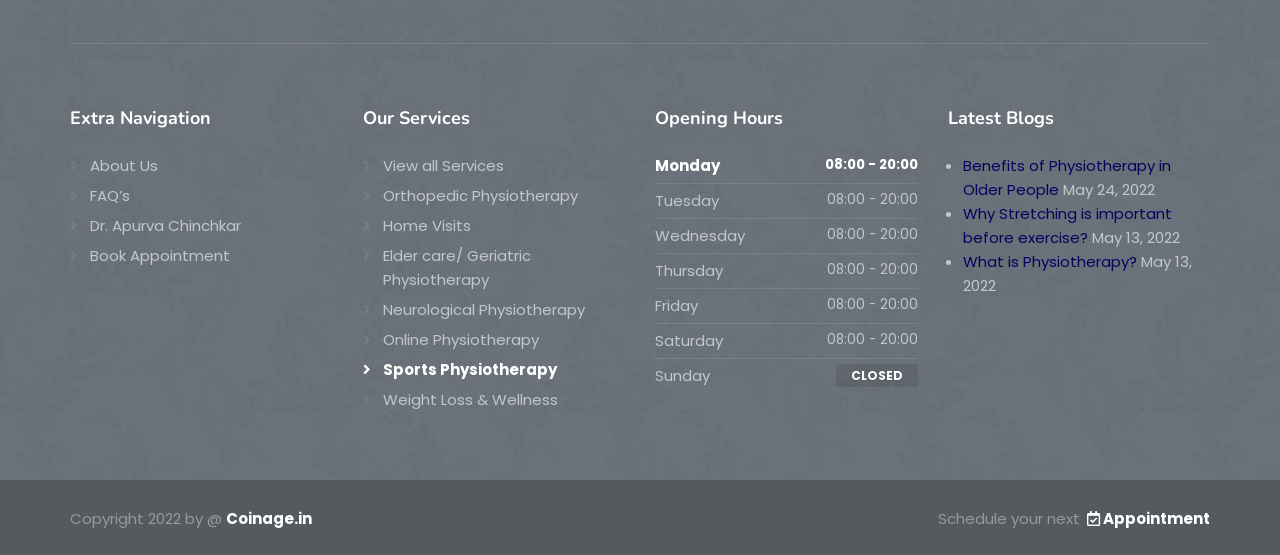Reply to the question below using a single word or brief phrase:
What are the opening hours on Monday?

08:00 - 20:00